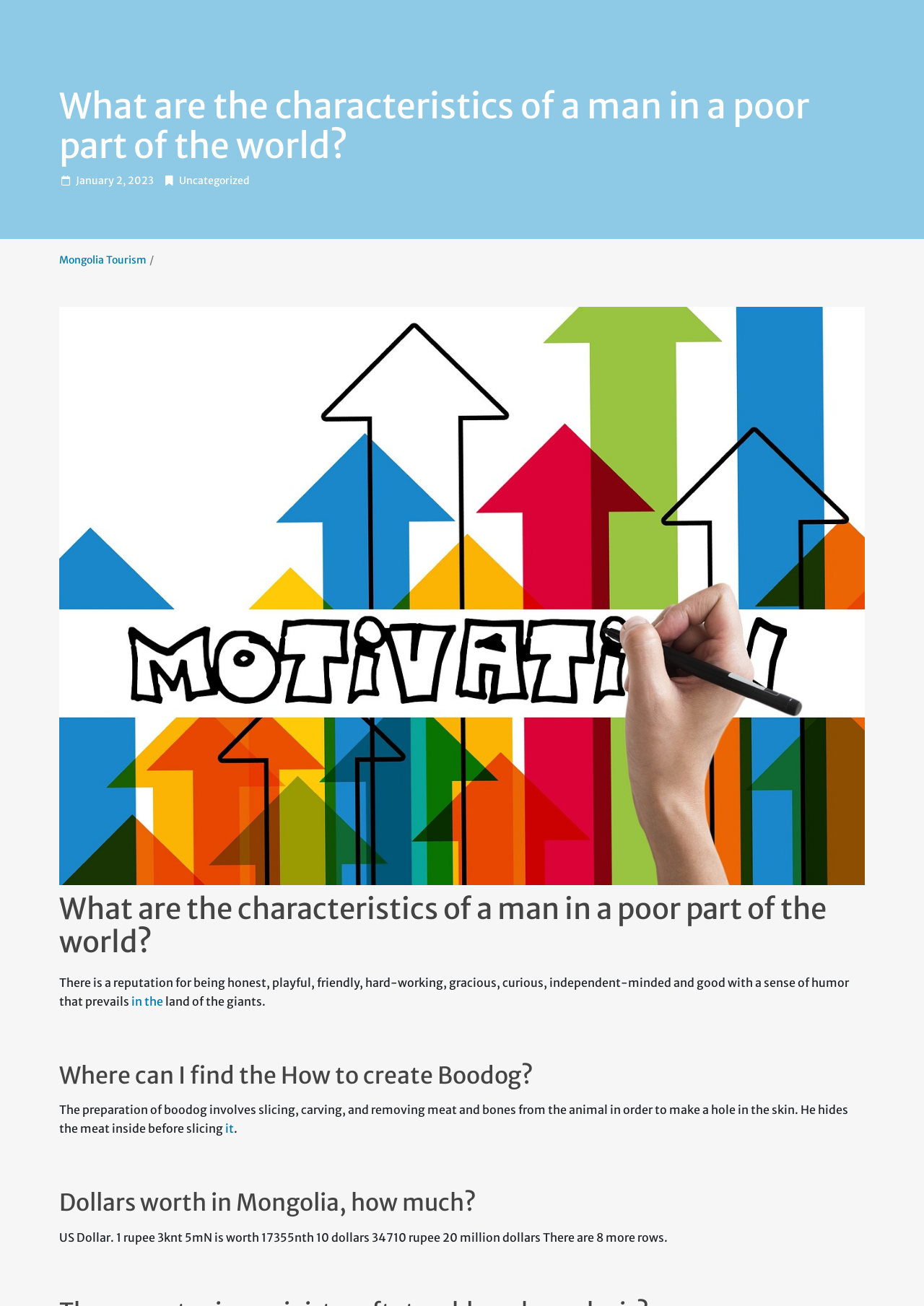Extract the bounding box coordinates for the UI element described as: "Mongolia Tourism Mongolia Tourism".

[0.064, 0.194, 0.159, 0.204]